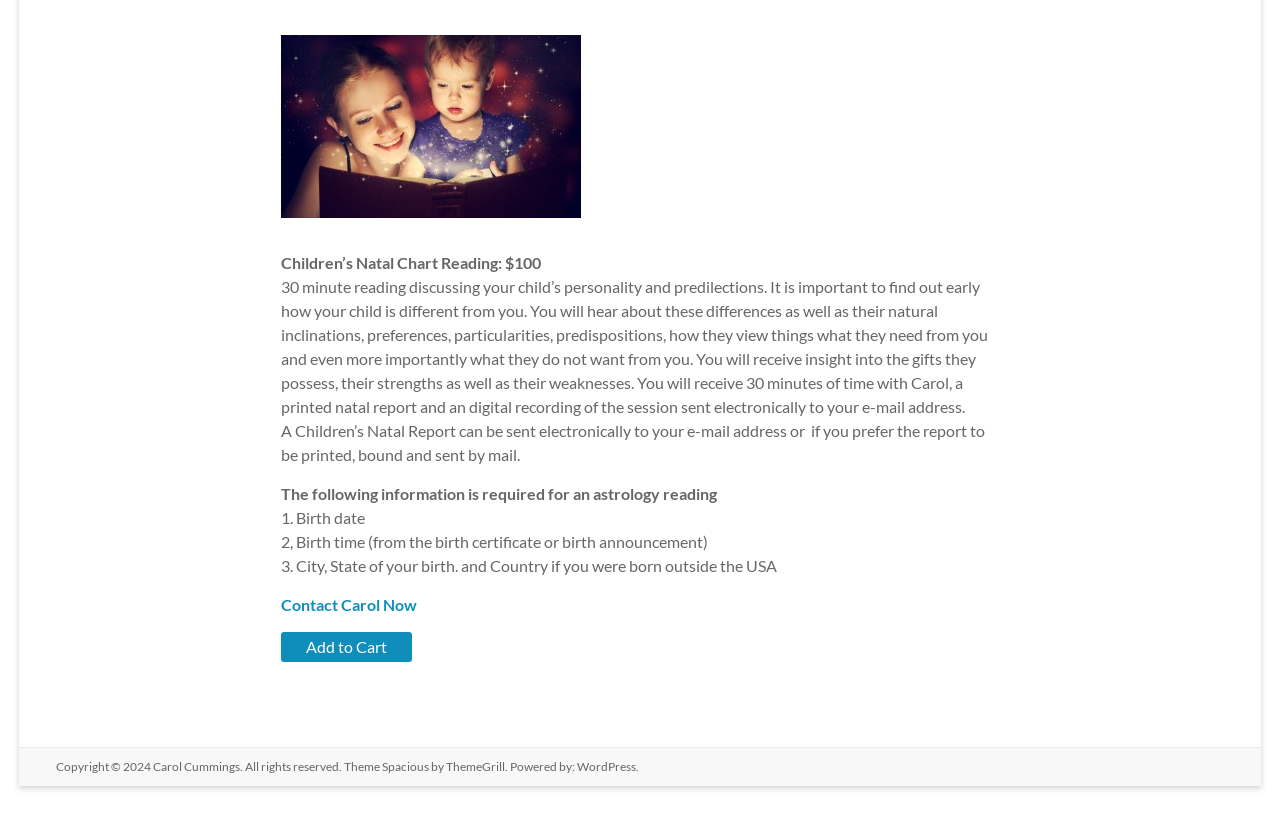From the given element description: "Spacious", find the bounding box for the UI element. Provide the coordinates as four float numbers between 0 and 1, in the order [left, top, right, bottom].

[0.299, 0.93, 0.336, 0.949]